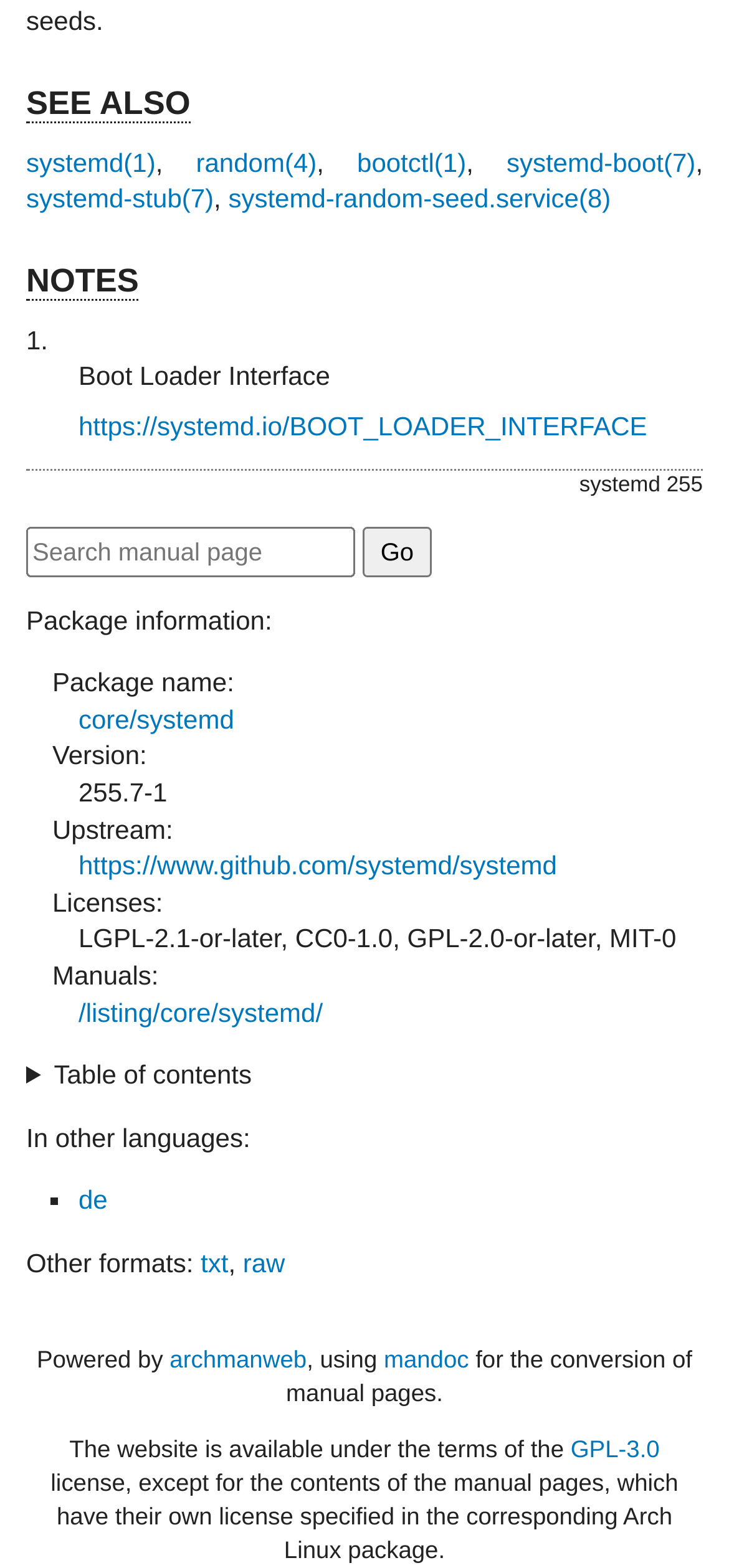Could you find the bounding box coordinates of the clickable area to complete this instruction: "Check other languages"?

[0.036, 0.716, 0.343, 0.735]